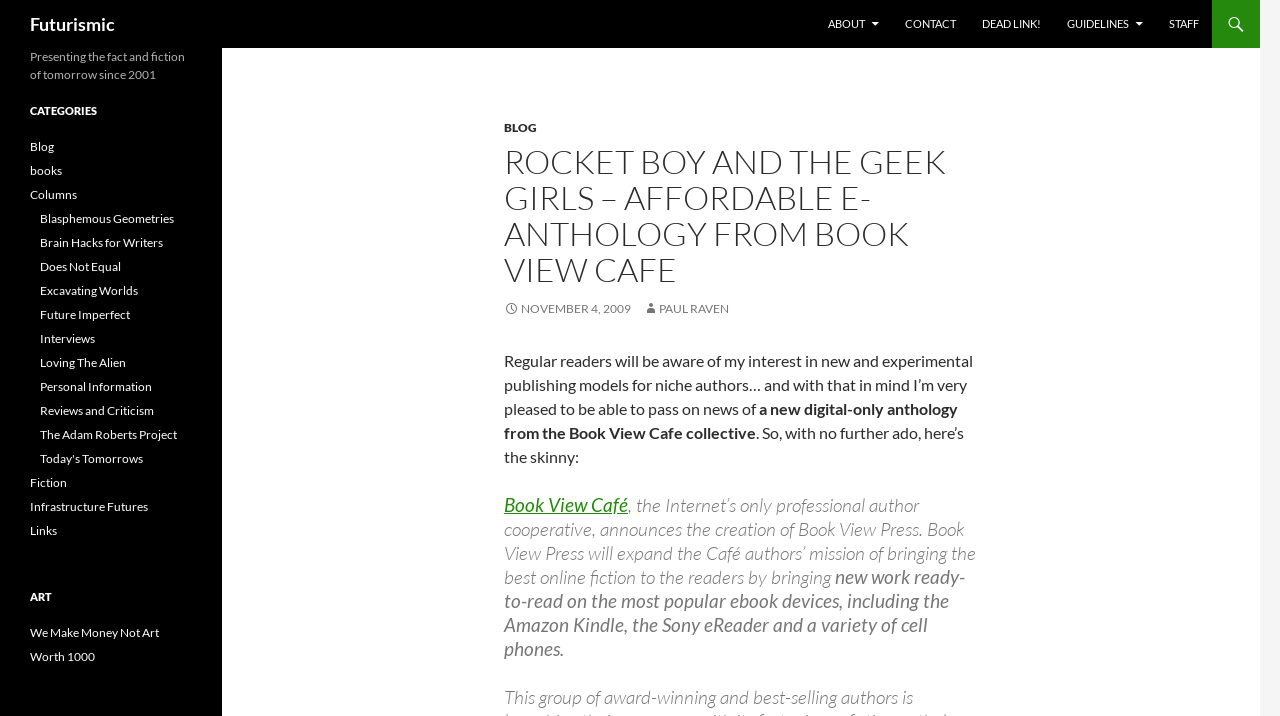Find the bounding box coordinates of the element's region that should be clicked in order to follow the given instruction: "Check out the We Make Money Not Art link". The coordinates should consist of four float numbers between 0 and 1, i.e., [left, top, right, bottom].

[0.023, 0.873, 0.124, 0.894]